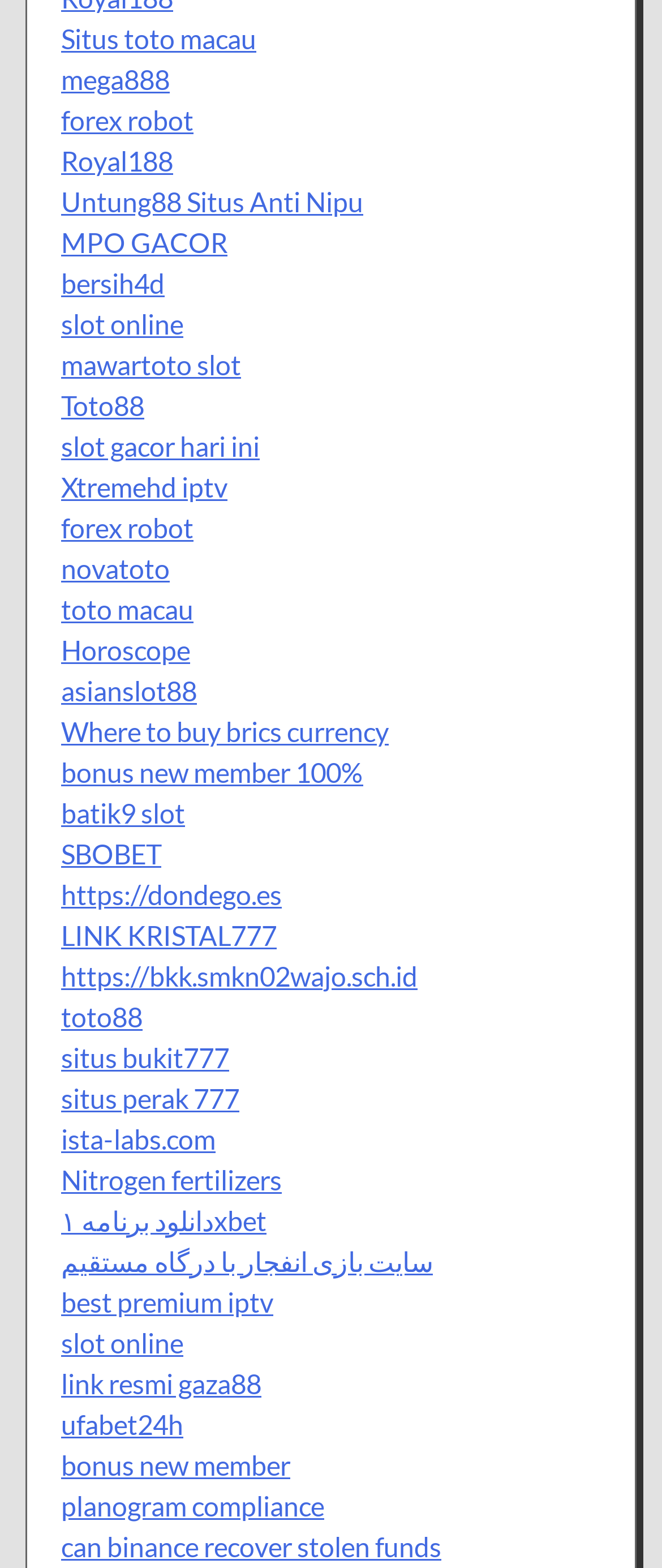Determine the bounding box coordinates of the target area to click to execute the following instruction: "Check out Untung88 Situs Anti Nipu link."

[0.092, 0.118, 0.549, 0.138]